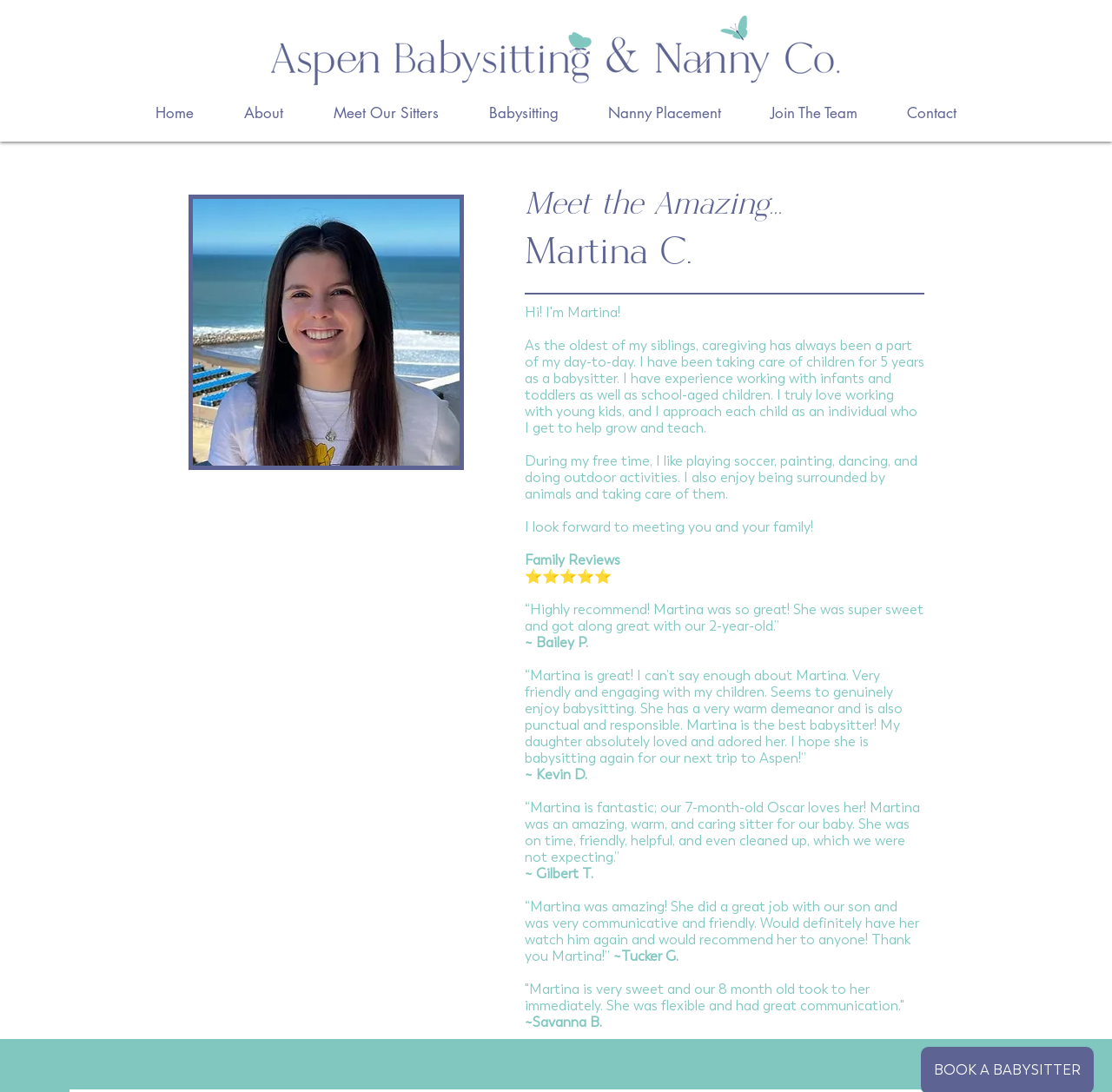Construct a thorough caption encompassing all aspects of the webpage.

This webpage is about Martina C., a babysitter from Aspen Babysitting Co. At the top of the page, there is a logo image of "Branding Files-07.png" on the left side, and a navigation menu on the right side with links to different sections of the website, including "Home", "About", "Meet Our Sitters", "Babysitting", "Nanny Placement", "Join The Team", and "Contact".

Below the navigation menu, there is a main section that takes up most of the page. On the left side of this section, there is a large image of Martina C., and on the right side, there are several headings and paragraphs of text. The first heading reads "Meet the Amazing...", followed by a larger heading that says "Martina C.". 

Below the headings, there are three paragraphs of text that describe Martina's experience and personality as a babysitter. The text explains that she has been taking care of children for 5 years, has experience with infants and toddlers, and enjoys working with young kids. It also mentions her hobbies, such as playing soccer, painting, and dancing.

Further down the page, there is a section with the heading "Family Reviews", which includes several testimonials from families who have used Martina's babysitting services. Each testimonial includes a rating of 5 stars, a quote from the family, and the family's name. The testimonials praise Martina's kindness, responsibility, and ability to connect with children.